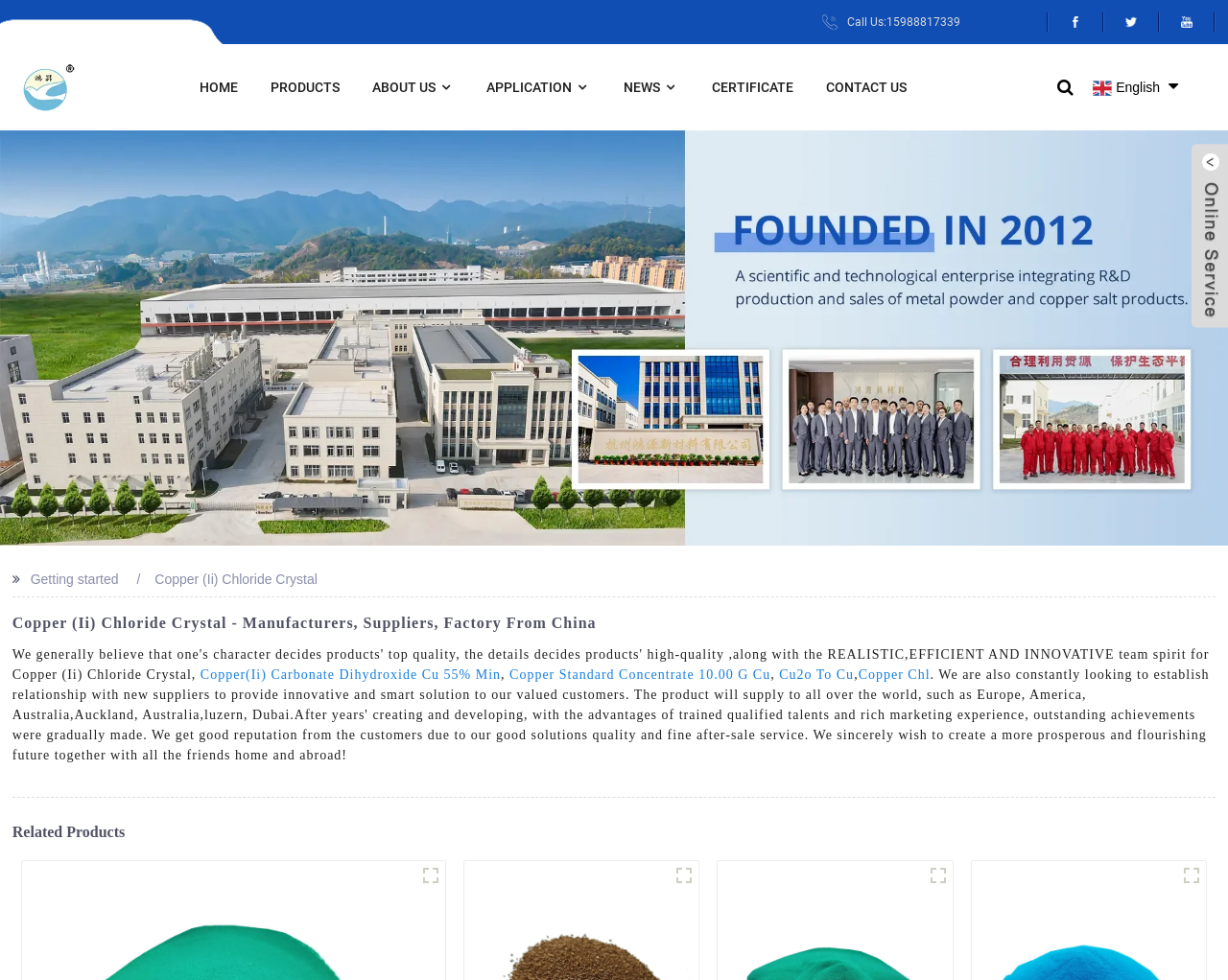Pinpoint the bounding box coordinates of the element you need to click to execute the following instruction: "Learn more about 'Copper(Ii) Carbonate Dihydroxide Cu 55% Min'". The bounding box should be represented by four float numbers between 0 and 1, in the format [left, top, right, bottom].

[0.163, 0.681, 0.408, 0.696]